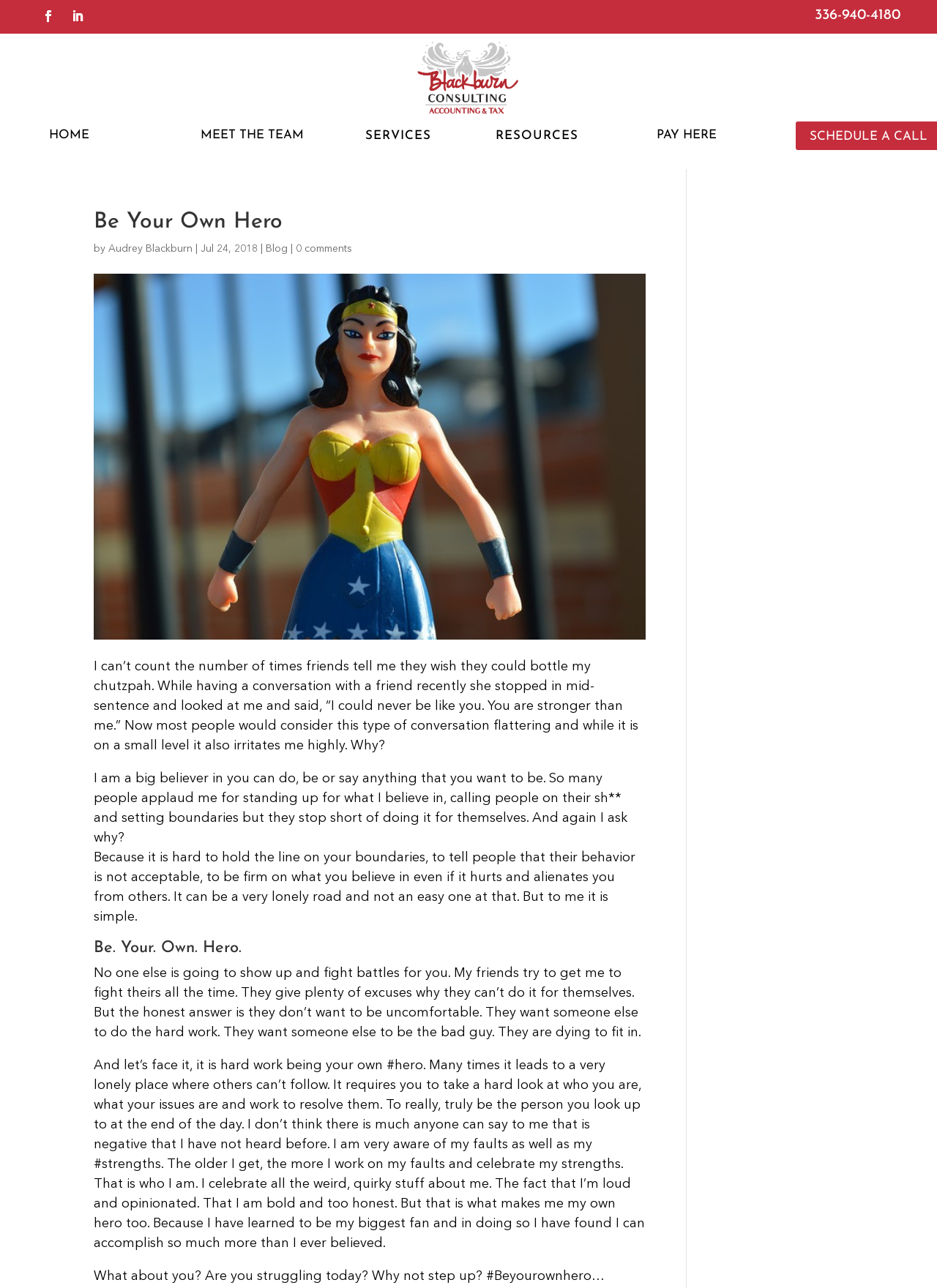Identify the main heading of the webpage and provide its text content.

Be Your Own Hero